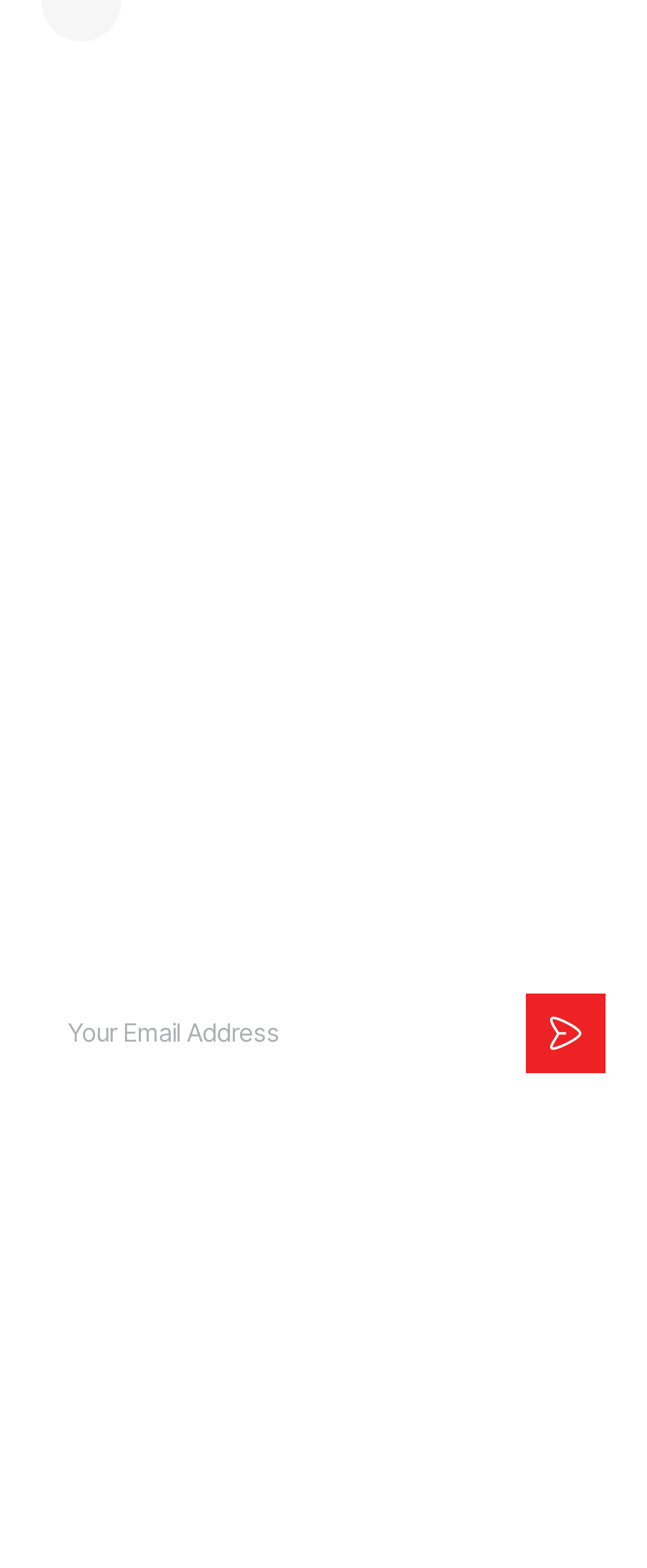Identify the bounding box coordinates of the HTML element based on this description: "Who We Are".

[0.526, 0.368, 0.744, 0.392]